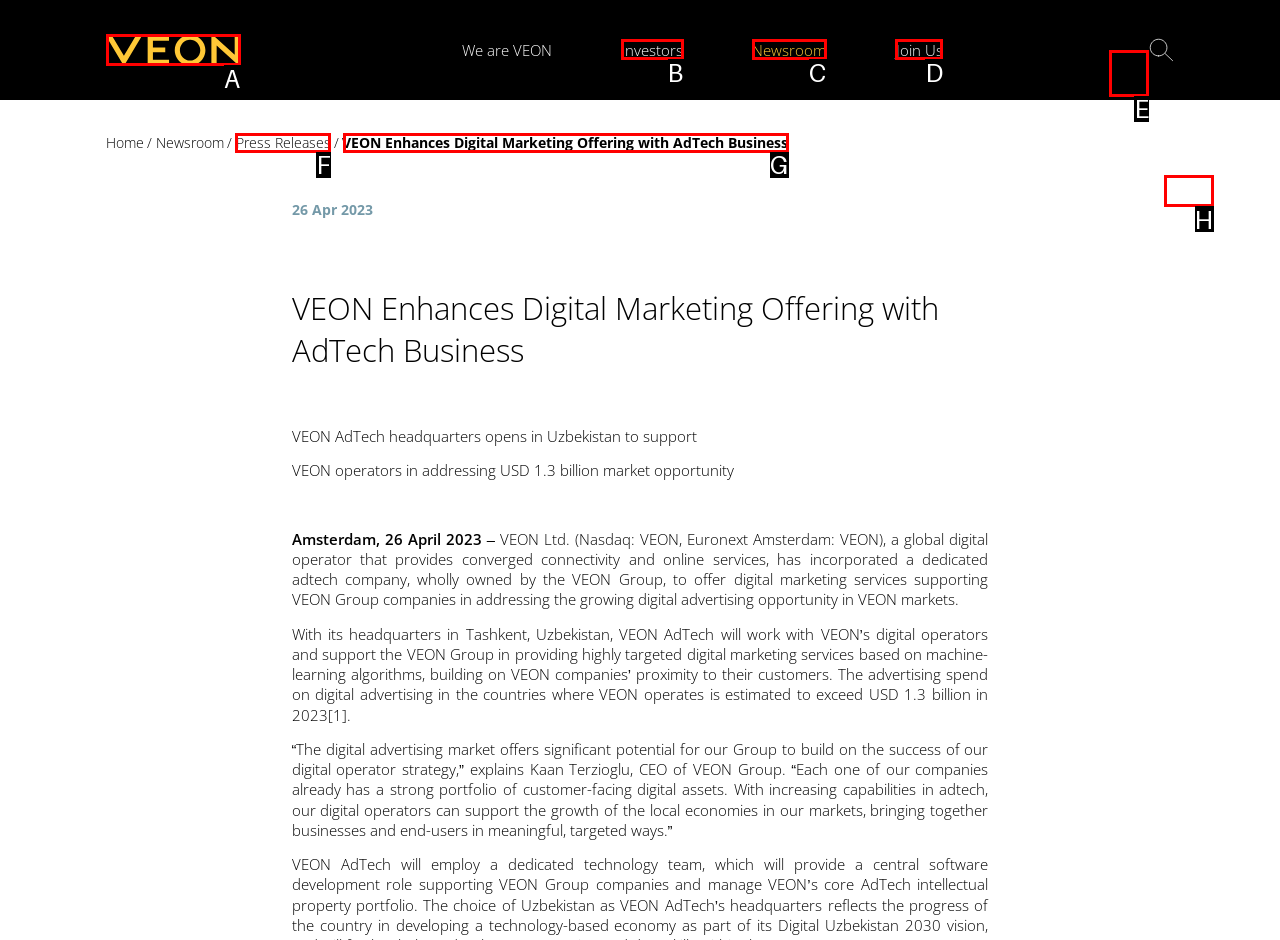Select the correct UI element to complete the task: Read the 'VEON Enhances Digital Marketing Offering with AdTech Business' article
Please provide the letter of the chosen option.

G